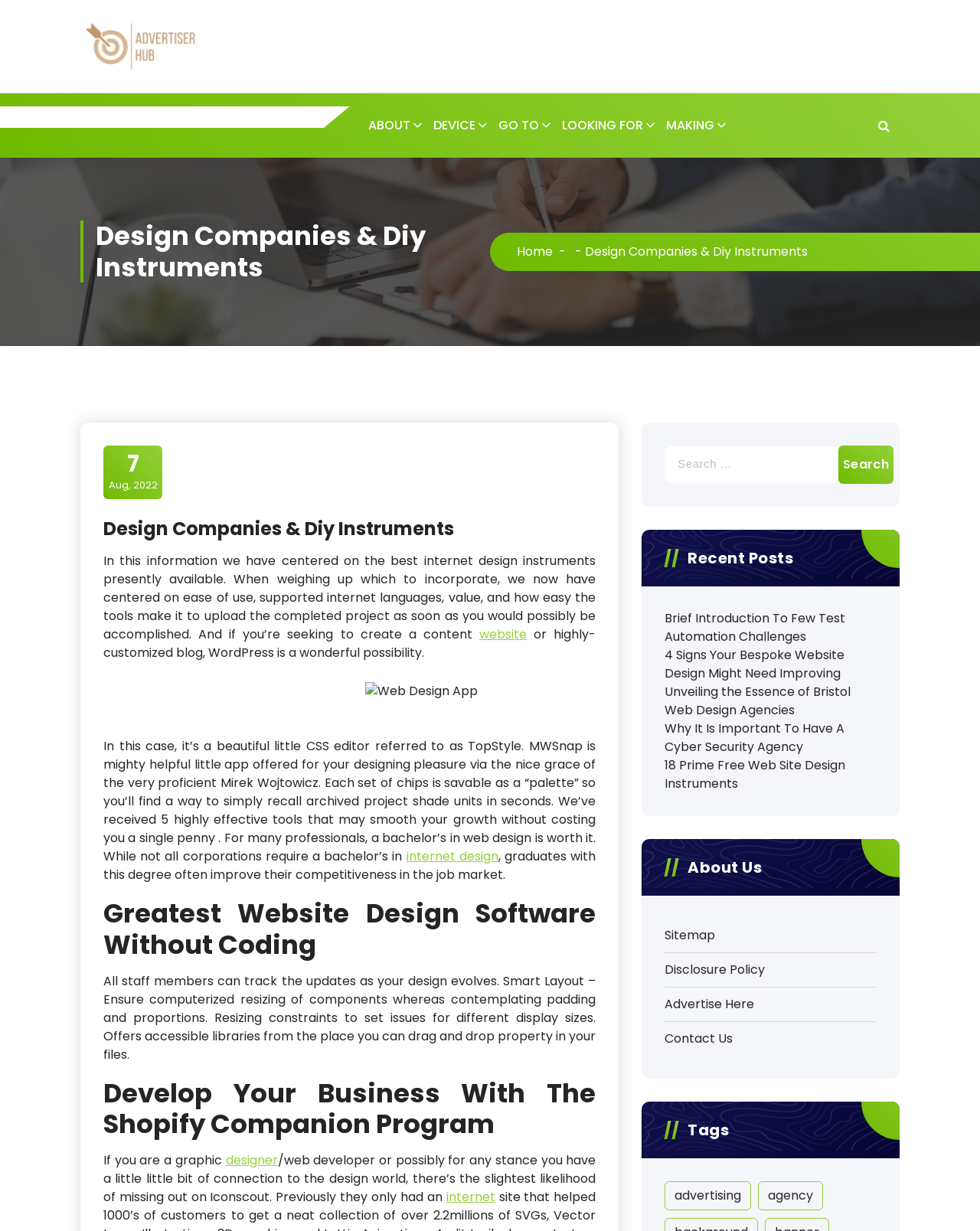What is the primary focus of this webpage?
From the image, respond with a single word or phrase.

Web design tools